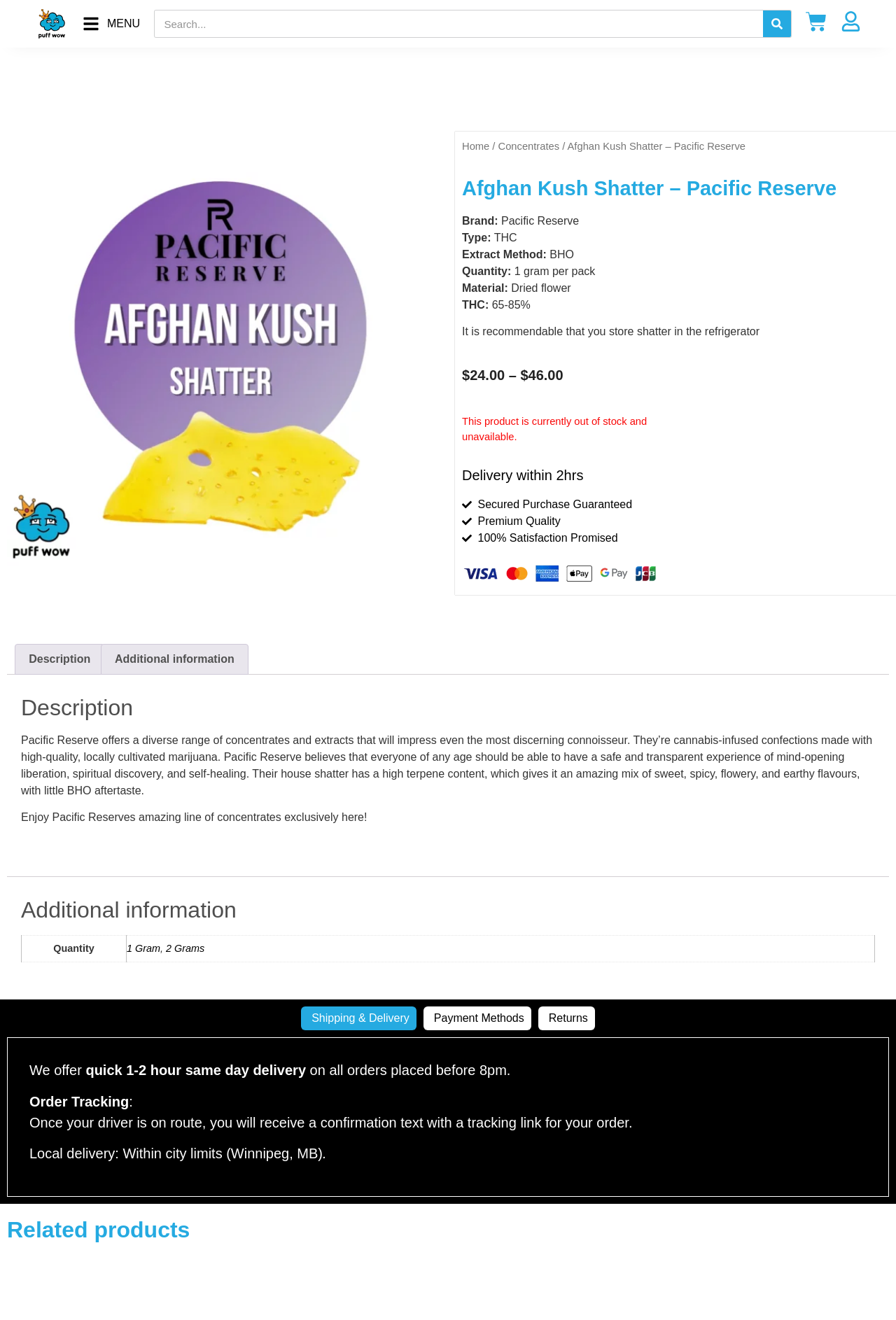Provide an in-depth caption for the webpage.

This webpage is about a product called Afghan Kush Shatter, a type of THC extract from Pacific Reserve. At the top of the page, there is a navigation menu with links to "Home", "Concentrates", and the current page. Below the navigation menu, there is a heading with the product name, followed by a section with details about the product, including its brand, type, extract method, quantity, material, THC percentage, and a recommendation to store it in the refrigerator.

To the right of the product details, there is a section with pricing information, showing two prices: $24.00 and $46.00. Below this section, there is a notice indicating that the product is currently out of stock.

Further down the page, there are three tabs: "Description", "Additional information", and "Shipping & Delivery". The "Description" tab is open by default and contains a paragraph about Pacific Reserve's concentrates and extracts, as well as a brief description of the product. The "Additional information" tab contains a table with information about the product's quantity.

The "Shipping & Delivery" tab is also open and contains information about the delivery options, including same-day delivery within city limits and order tracking.

At the bottom of the page, there is a section with related products.